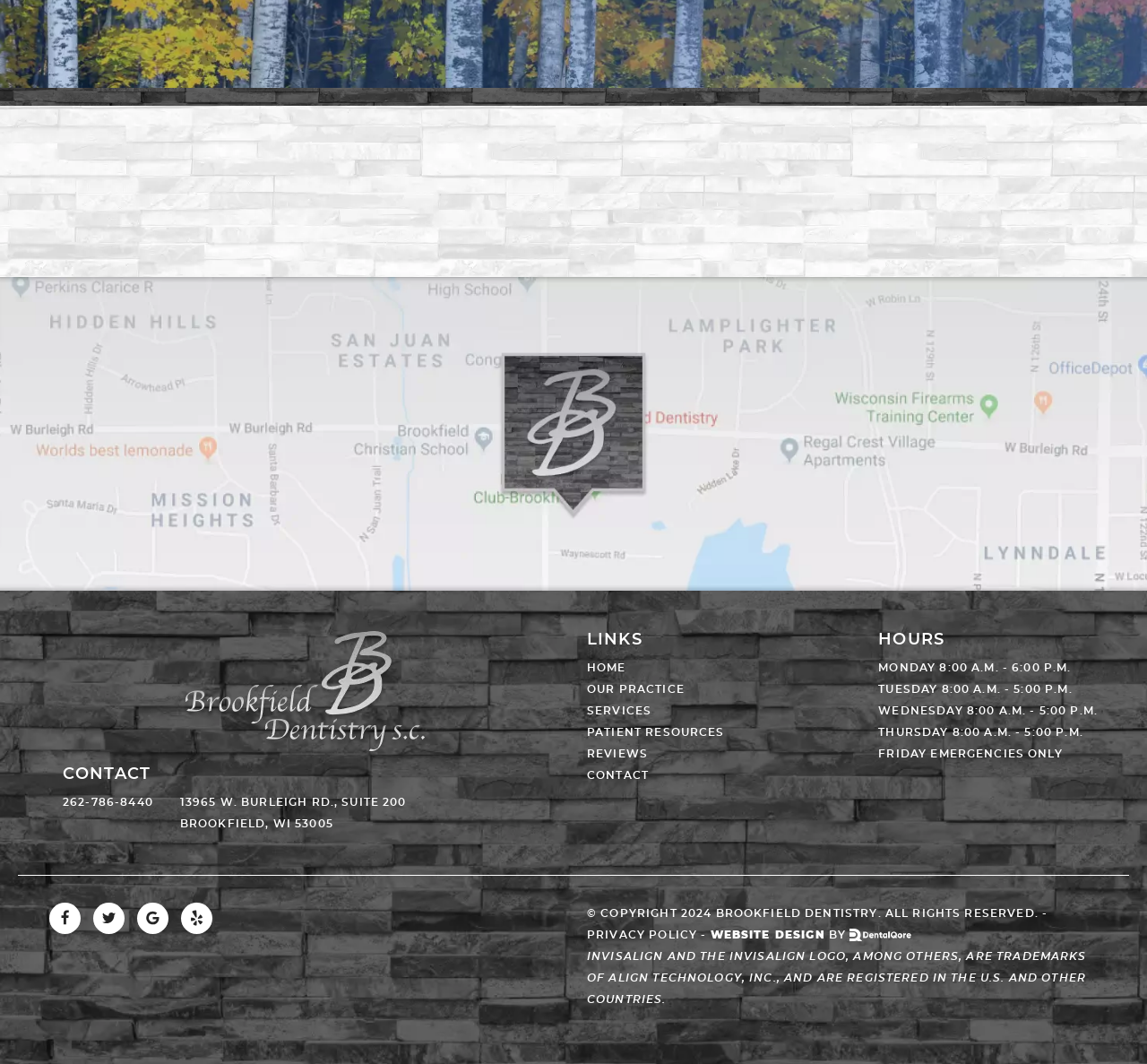Determine the bounding box coordinates for the element that should be clicked to follow this instruction: "Read Privacy Policy". The coordinates should be given as four float numbers between 0 and 1, in the format [left, top, right, bottom].

[0.512, 0.873, 0.608, 0.883]